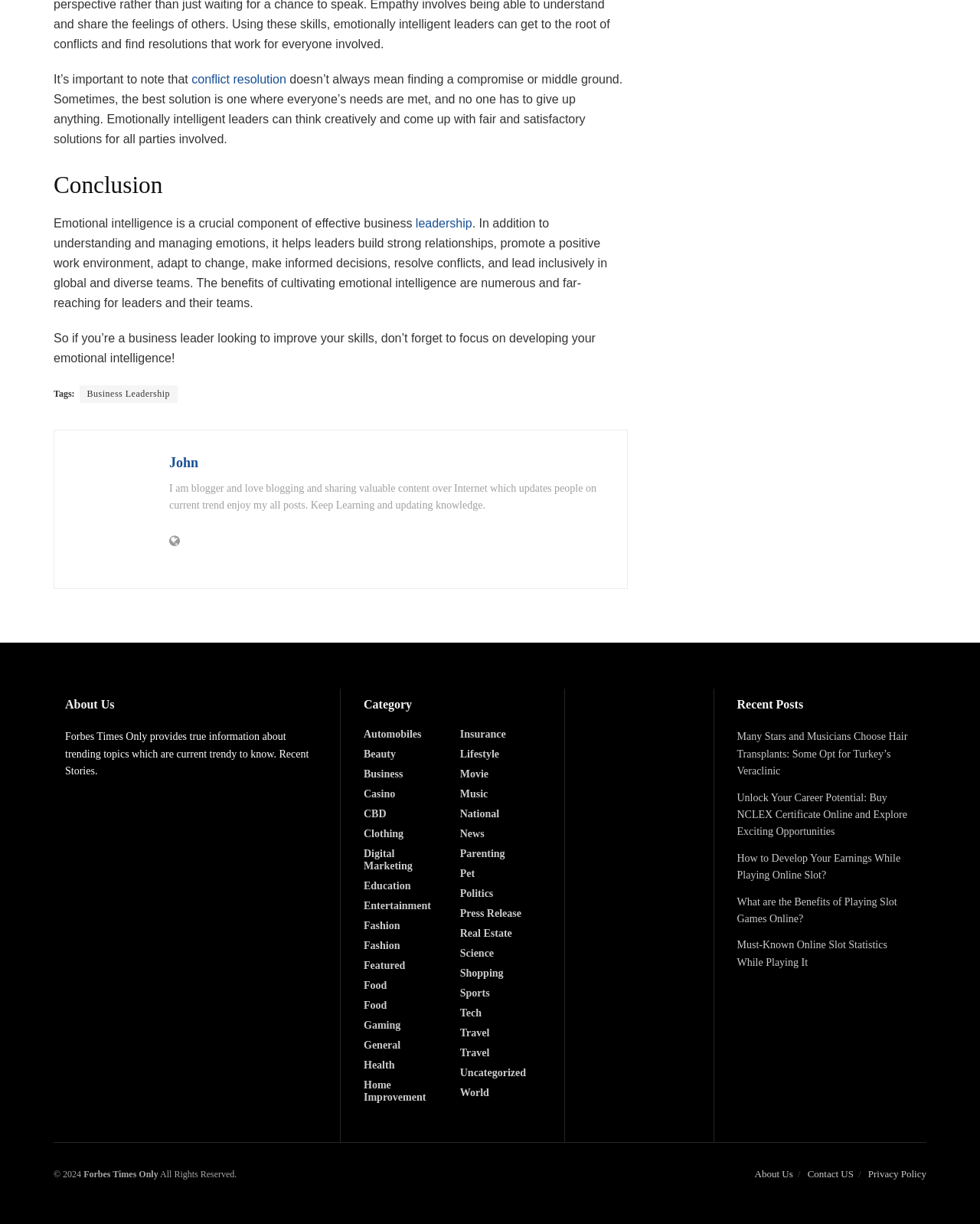Identify the bounding box coordinates of the section to be clicked to complete the task described by the following instruction: "read the article about emotional intelligence in business leadership". The coordinates should be four float numbers between 0 and 1, formatted as [left, top, right, bottom].

[0.424, 0.177, 0.482, 0.188]